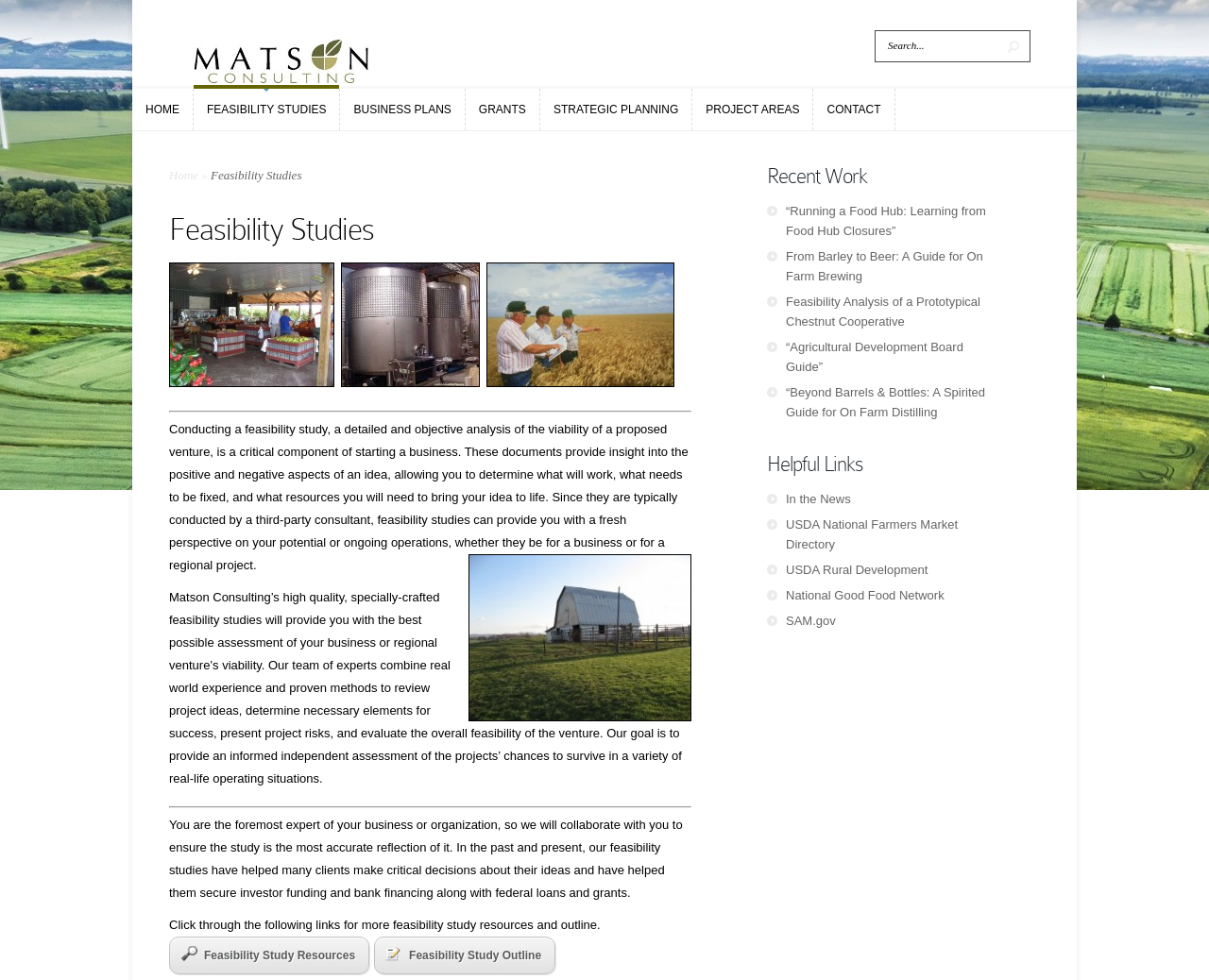Identify the bounding box coordinates of the area you need to click to perform the following instruction: "Read about Tesla".

None